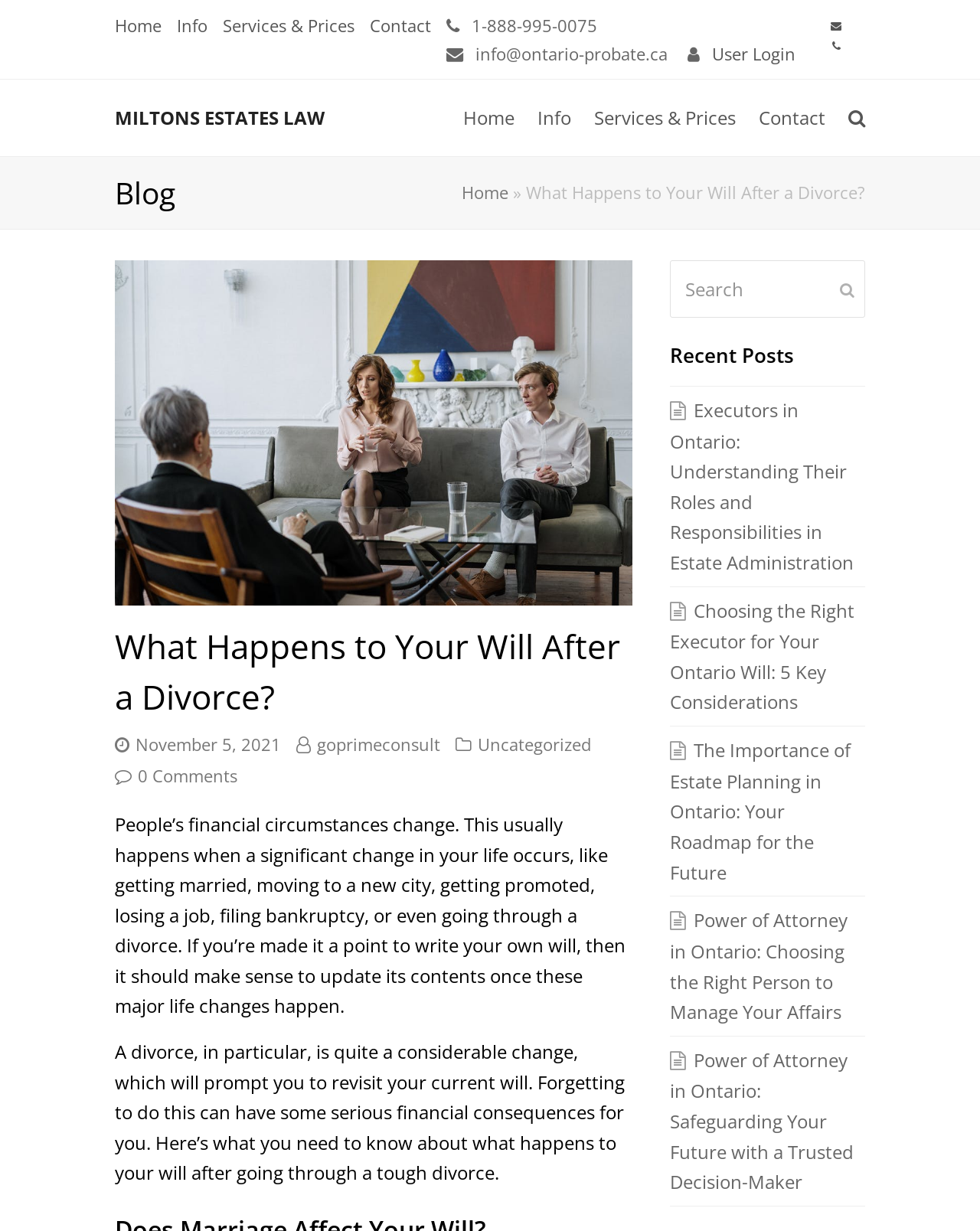Please locate the clickable area by providing the bounding box coordinates to follow this instruction: "Read the blog post 'What Happens to Your Will After a Divorce?'".

[0.537, 0.147, 0.883, 0.165]